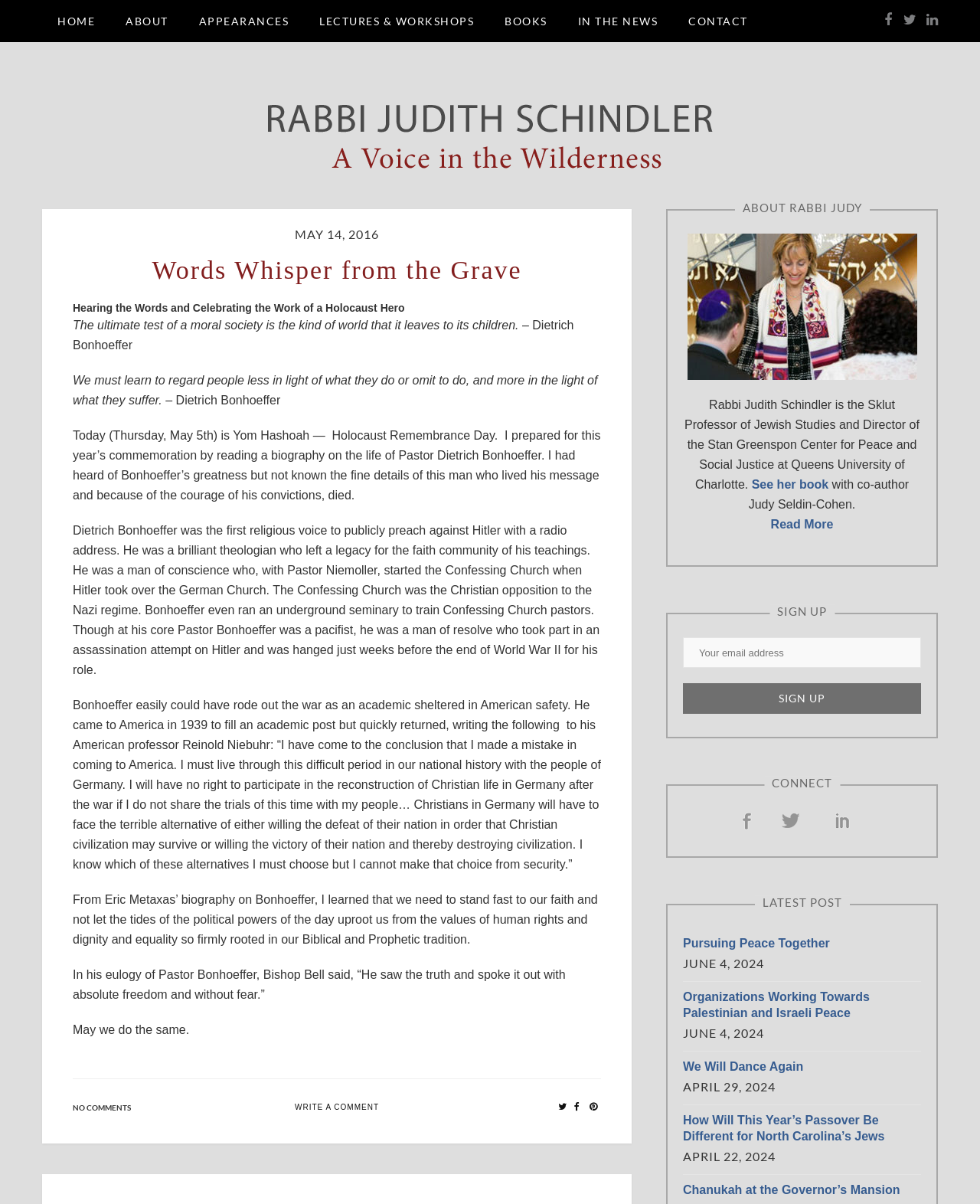Locate the bounding box coordinates of the clickable part needed for the task: "Read more about Rabbi Judith Schindler".

[0.786, 0.43, 0.85, 0.441]